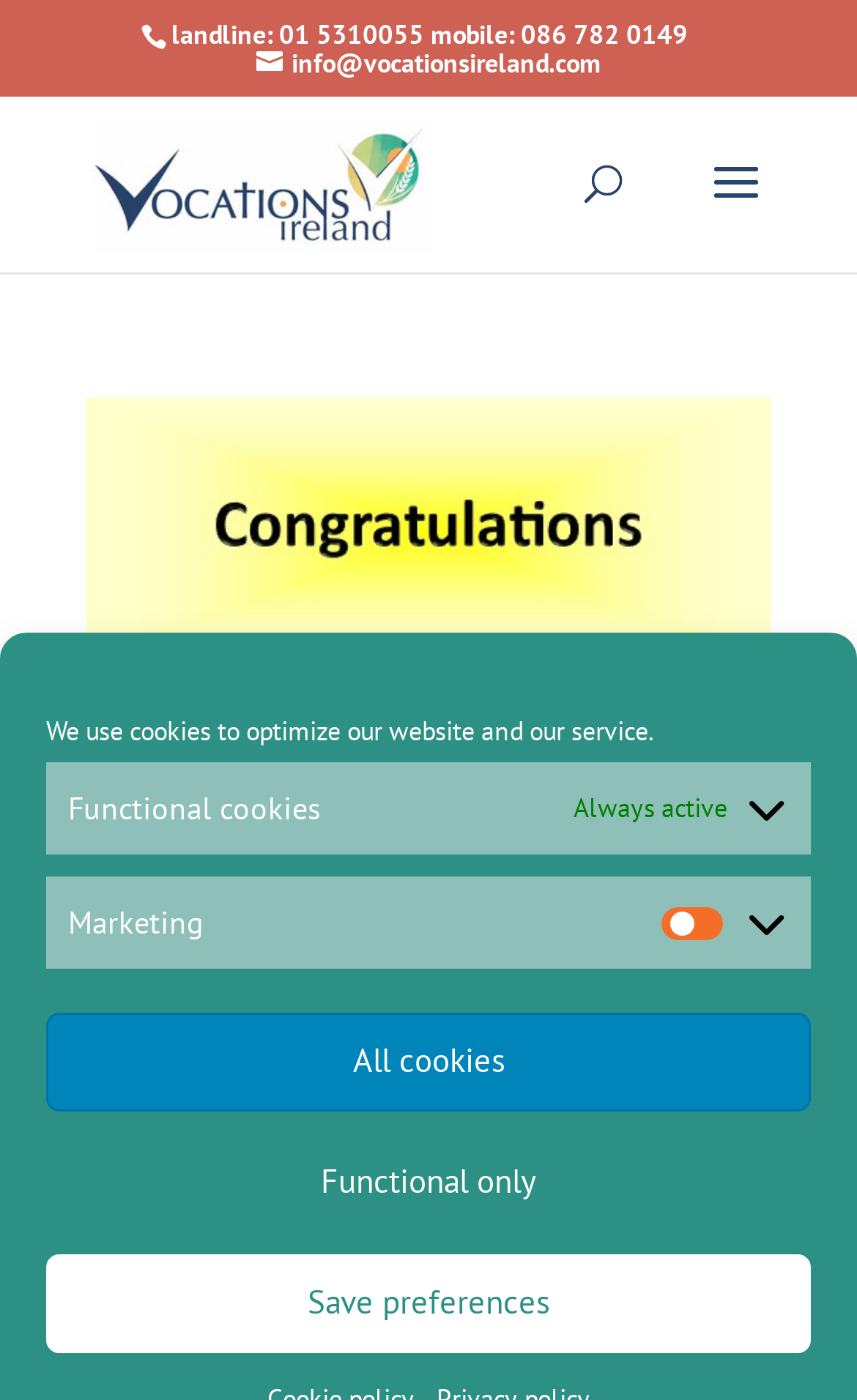Answer the following inquiry with a single word or phrase:
What is the phone number on the webpage?

01 5310055